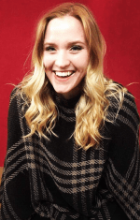What is the pattern on Katherine's sweater?
Answer the question with detailed information derived from the image.

The caption describes Katherine wearing a cozy black and gray plaid sweater, which indicates the pattern on her sweater.